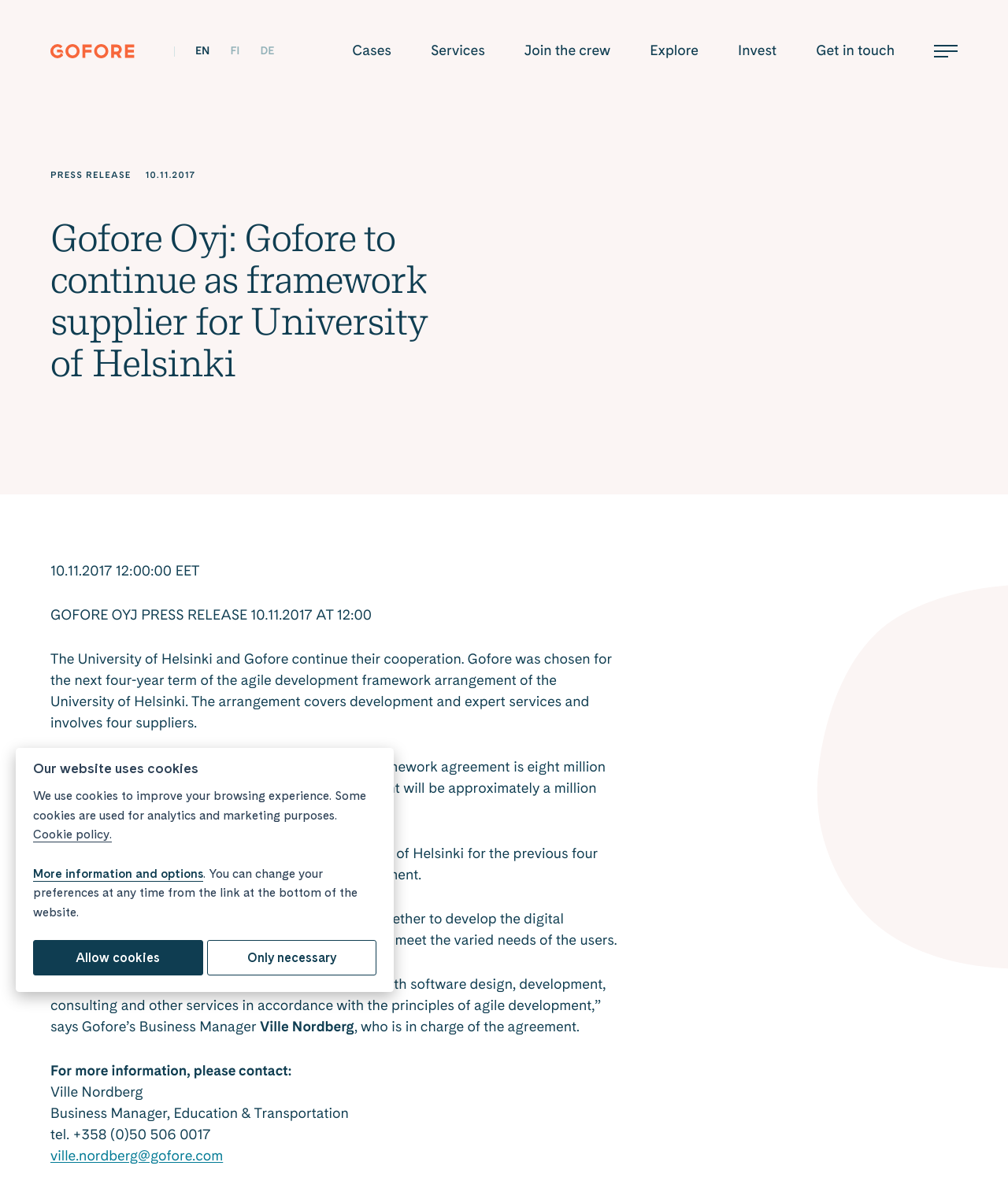Use a single word or phrase to answer this question: 
How many suppliers are involved in the agreement?

Four